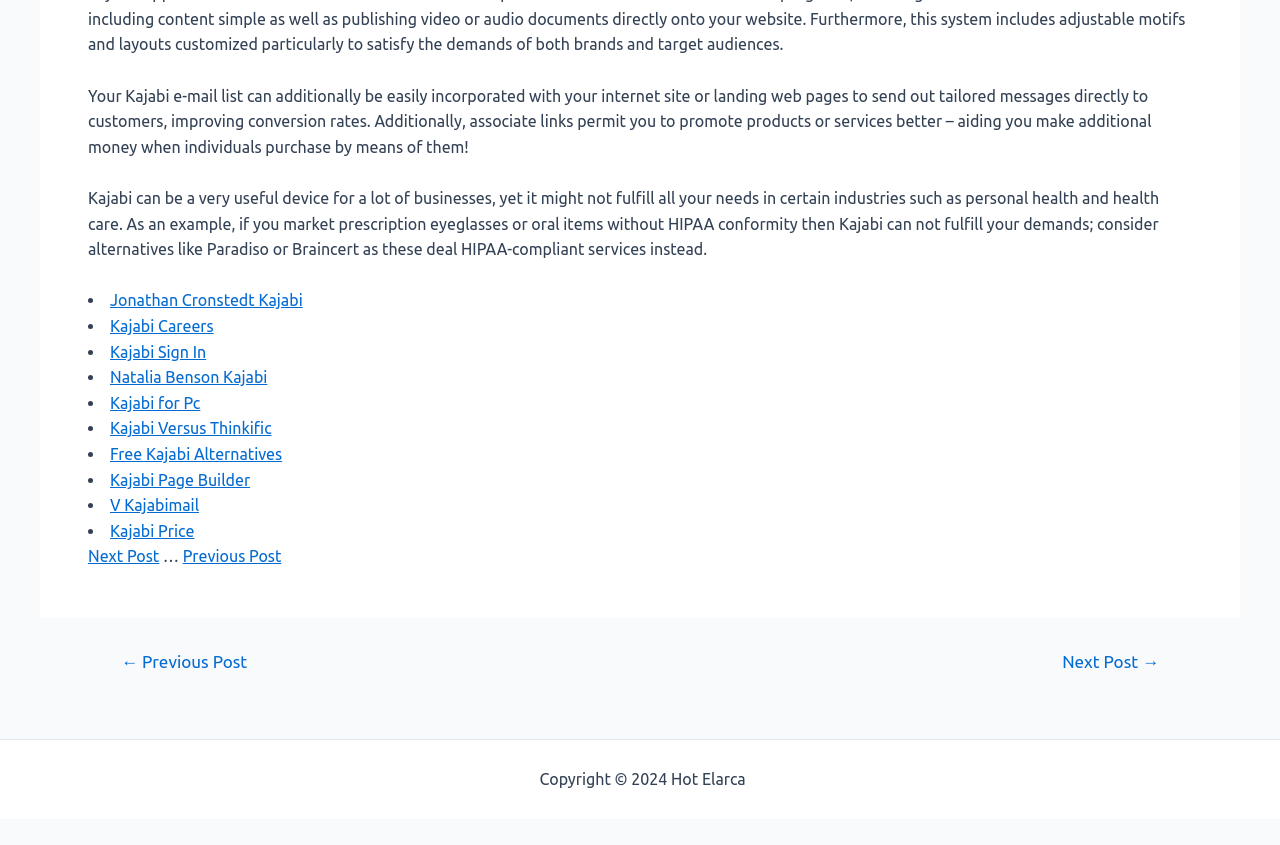Identify the bounding box coordinates of the specific part of the webpage to click to complete this instruction: "Visit Jonathan Cronstedt Kajabi's page".

[0.086, 0.345, 0.236, 0.366]